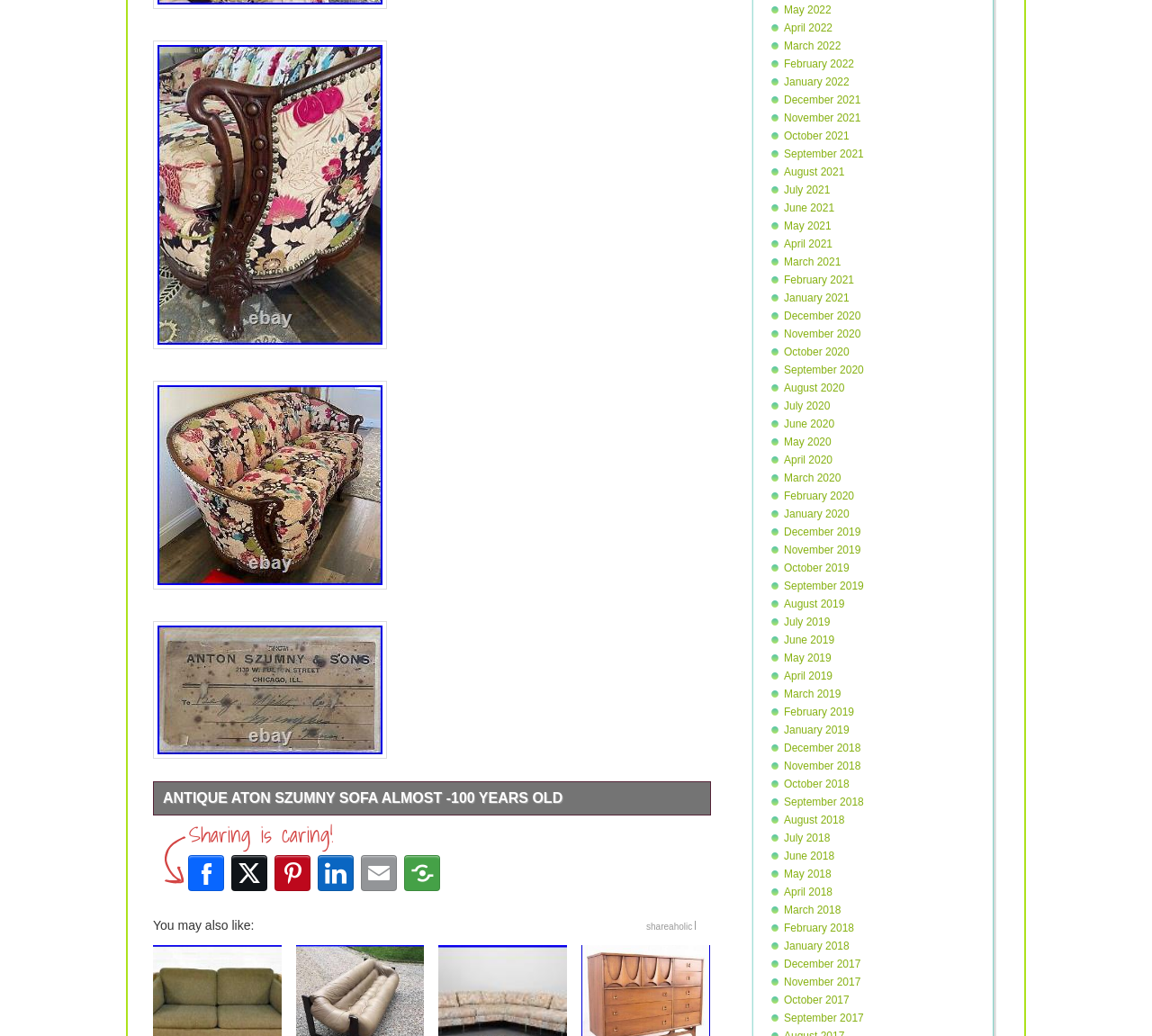Please indicate the bounding box coordinates for the clickable area to complete the following task: "Post to X (Twitter)". The coordinates should be specified as four float numbers between 0 and 1, i.e., [left, top, right, bottom].

[0.198, 0.822, 0.235, 0.864]